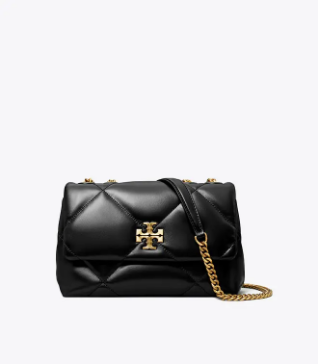Thoroughly describe what you see in the image.

The image features the Kira Quilted Small Convertible Shoulder Bag from Tory Burch. This elegant bag is crafted from high-quality black leather, showcasing a luxurious quilted pattern that adds texture and sophistication. The iconic Tory Burch logo is prominently displayed on the front, elegantly complemented by a gold-tone chain strap that allows for versatile styling options. The chain can be worn crossbody or over the shoulder, making it suitable for both casual and formal occasions. Priced at ¥6,590, this stylish accessory embodies the essence of modern fashion while highlighting the brand's commitment to craftsmanship.